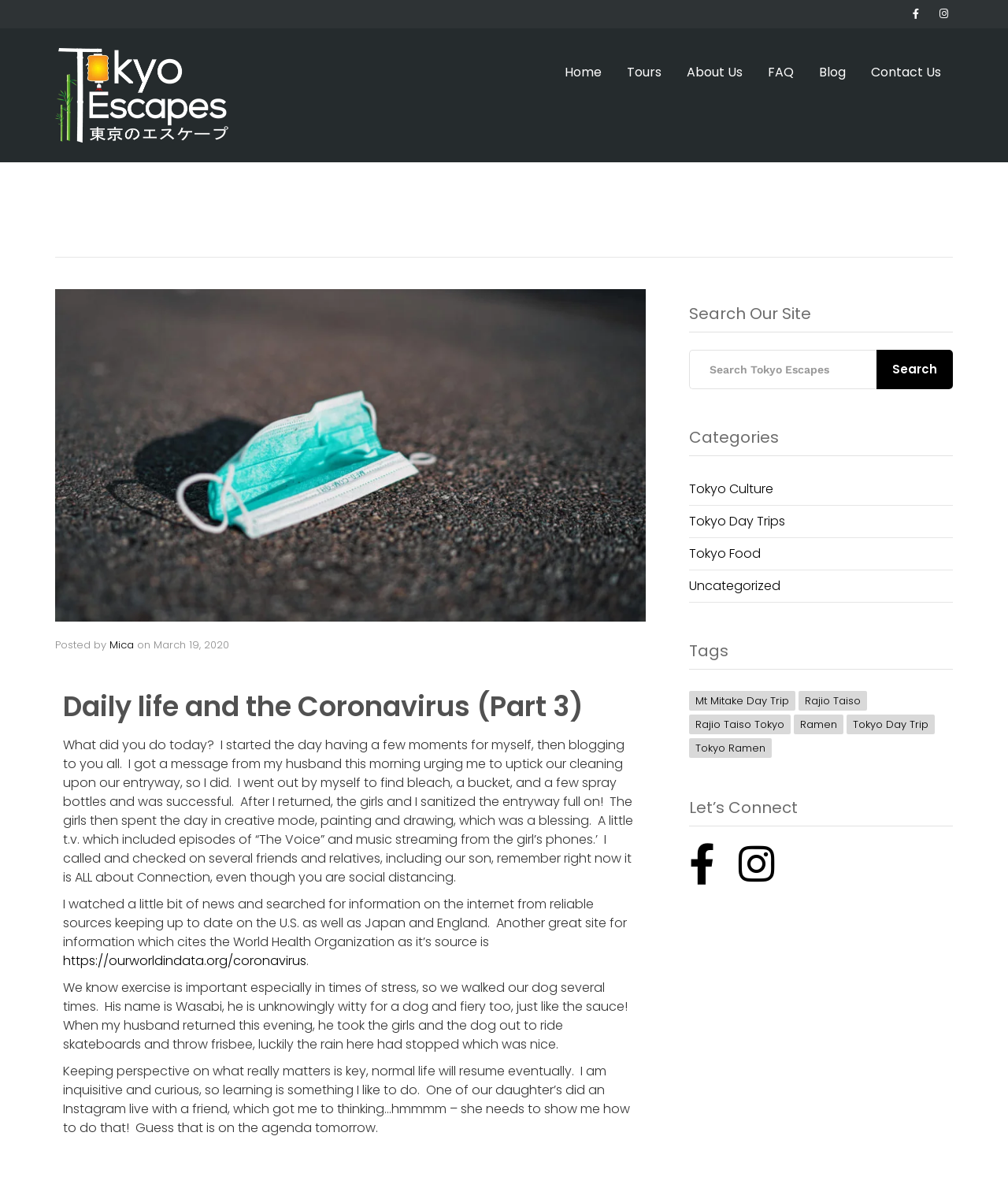Give a detailed account of the webpage.

This webpage is about Tokyo Escapes, a company that shares experiences of living in Japan. At the top right corner, there are two social media links, and below them, there is a navigation menu with links to "Home", "Tours", "About Us", "FAQ", "Blog", and "Contact Us". 

The main content of the page is a blog post titled "Daily life and the Coronavirus (Part 3)". The post is written by Mica and dated March 19, 2020. The text describes the author's daily activities during the coronavirus pandemic, including blogging, cleaning, and exercising. There are also links to external sources of information about the pandemic.

On the right side of the page, there is a complementary section with a search bar, categories, and tags. The categories include "Tokyo Culture", "Tokyo Day Trips", "Tokyo Food", and "Uncategorized". The tags are links to specific topics, such as "Mt Mitake Day Trip", "Rajio Taiso", and "Tokyo Ramen". There is also a "Let's Connect" section with social media links.

At the top left corner, there is a logo of Tokyo Escapes, which is an image with a link to the homepage.